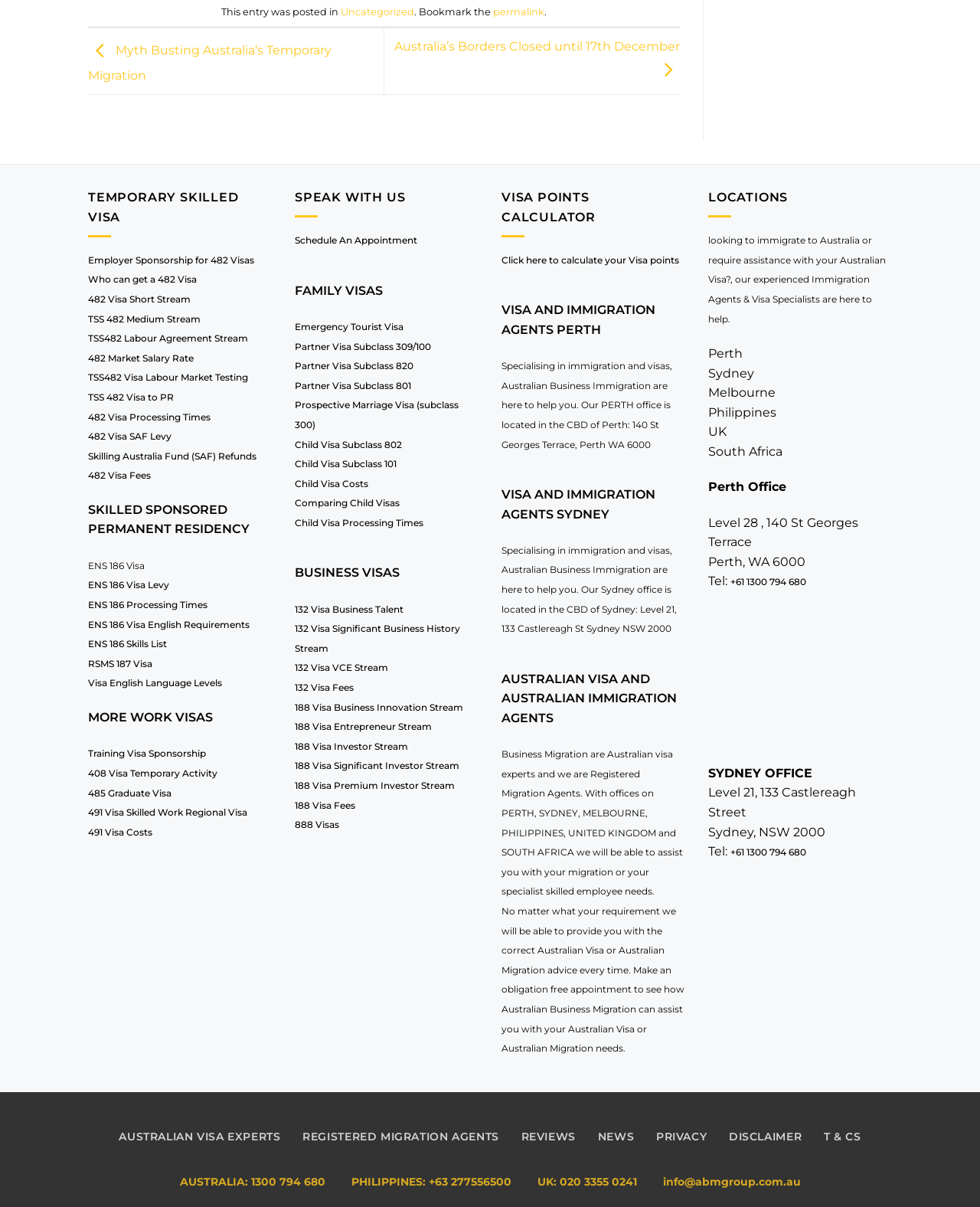Provide the bounding box coordinates for the area that should be clicked to complete the instruction: "Click on the 'Training Visa Sponsorship' link".

[0.09, 0.62, 0.21, 0.629]